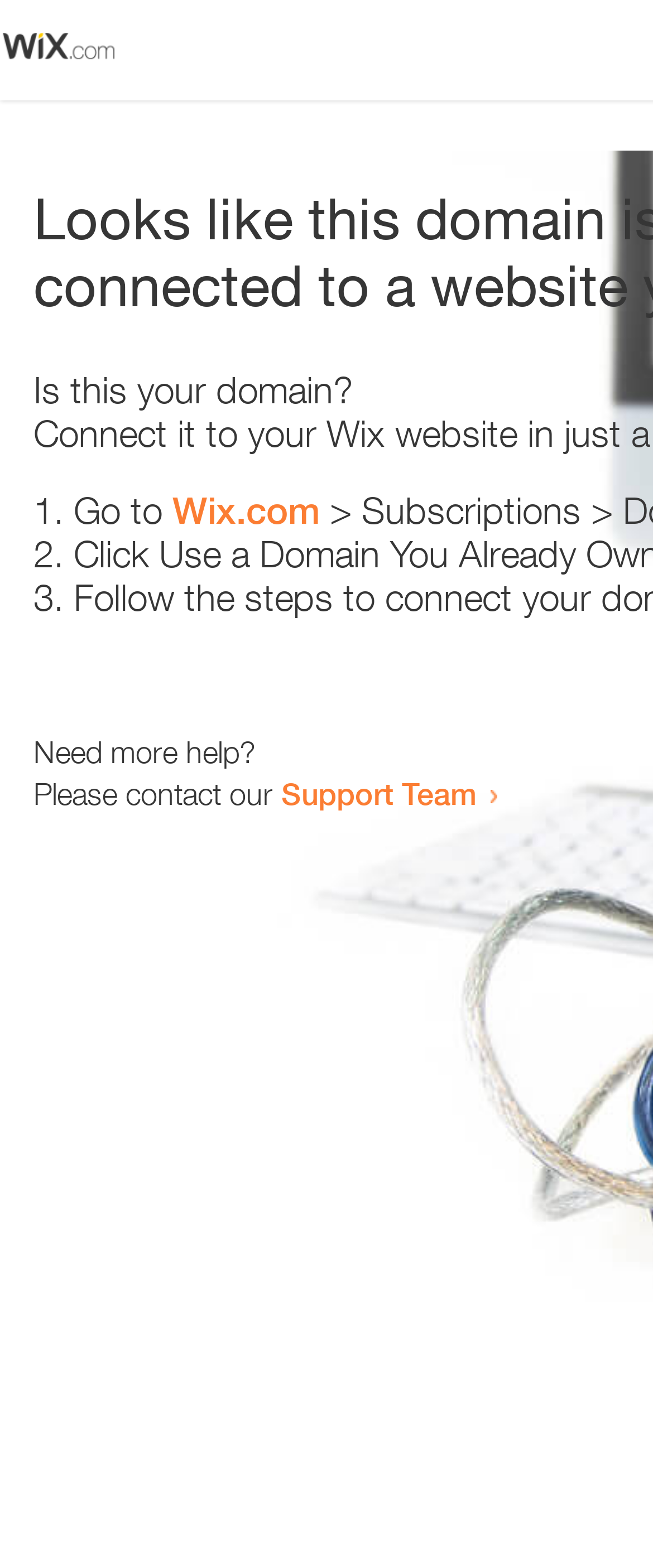Look at the image and answer the question in detail:
What can you do if you need more help?

The webpage provides a message 'Need more help?' followed by a text 'Please contact our' and a link to the 'Support Team'. This suggests that if you need more help, you can contact the Support Team.